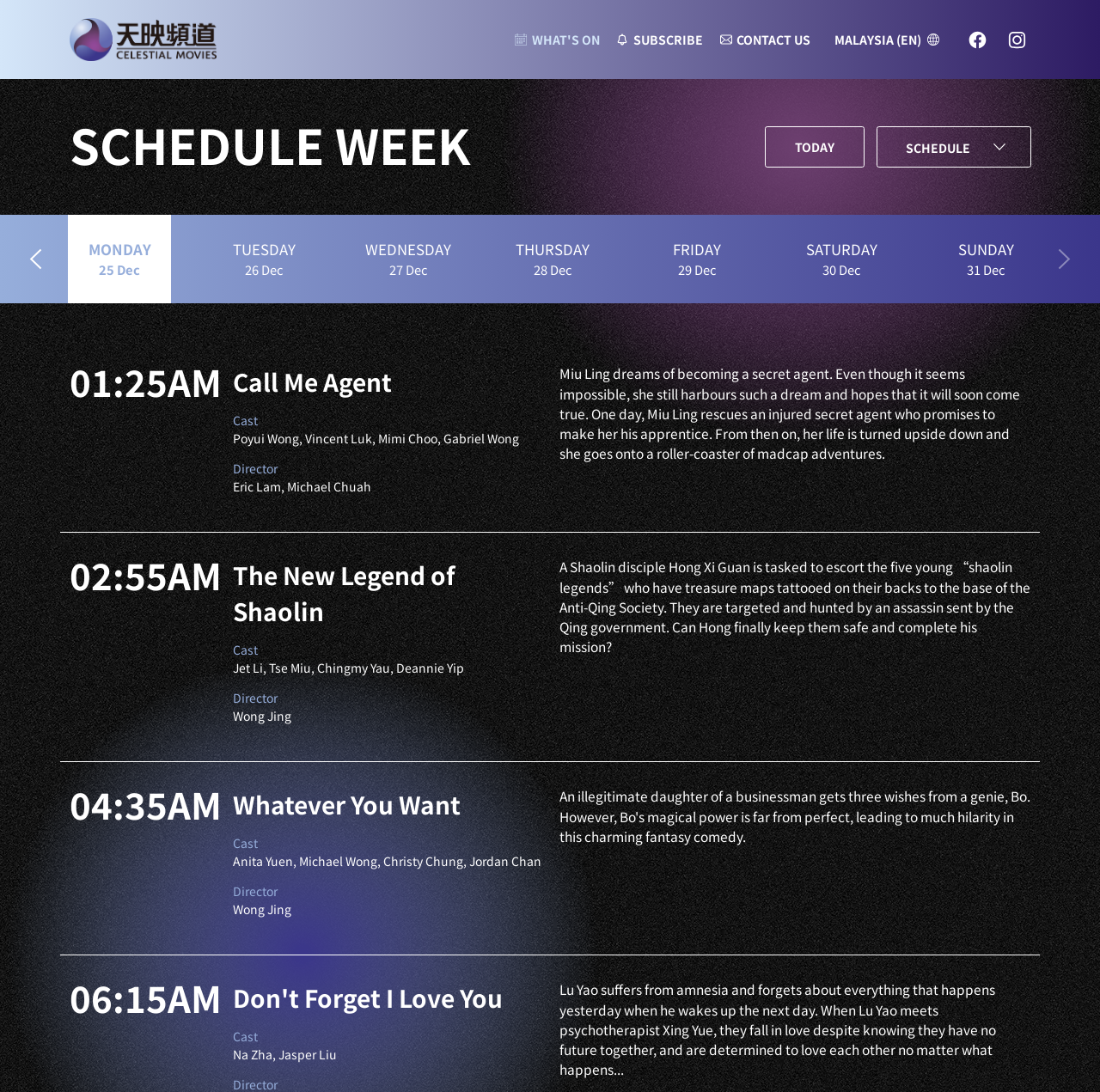Please find the bounding box coordinates of the clickable region needed to complete the following instruction: "Subscribe by clicking the SUBSCRIBE link". The bounding box coordinates must consist of four float numbers between 0 and 1, i.e., [left, top, right, bottom].

[0.56, 0.03, 0.639, 0.041]